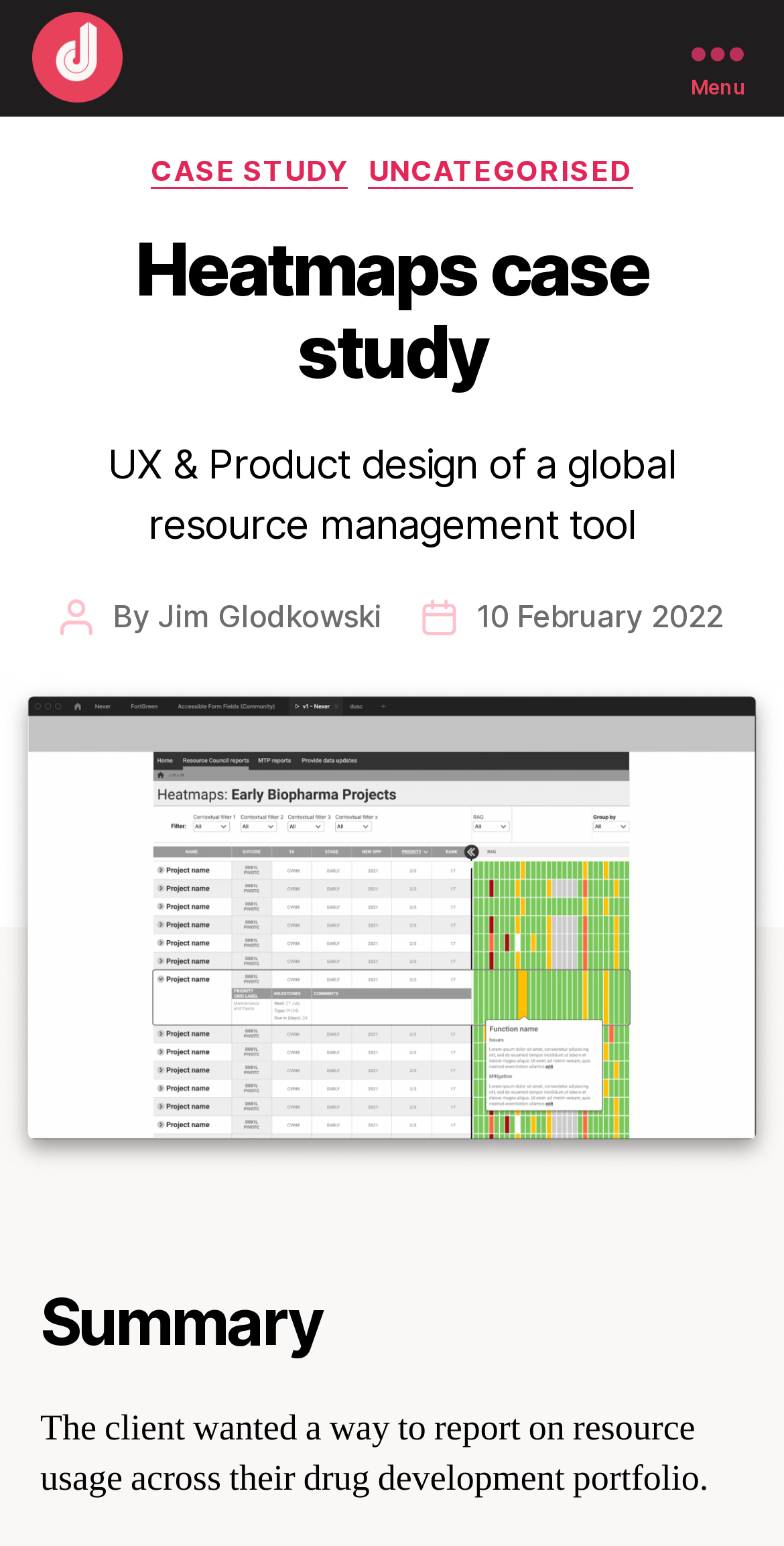Identify the bounding box for the UI element that is described as follows: "parent_node: Digital Demystified".

[0.042, 0.008, 0.157, 0.067]